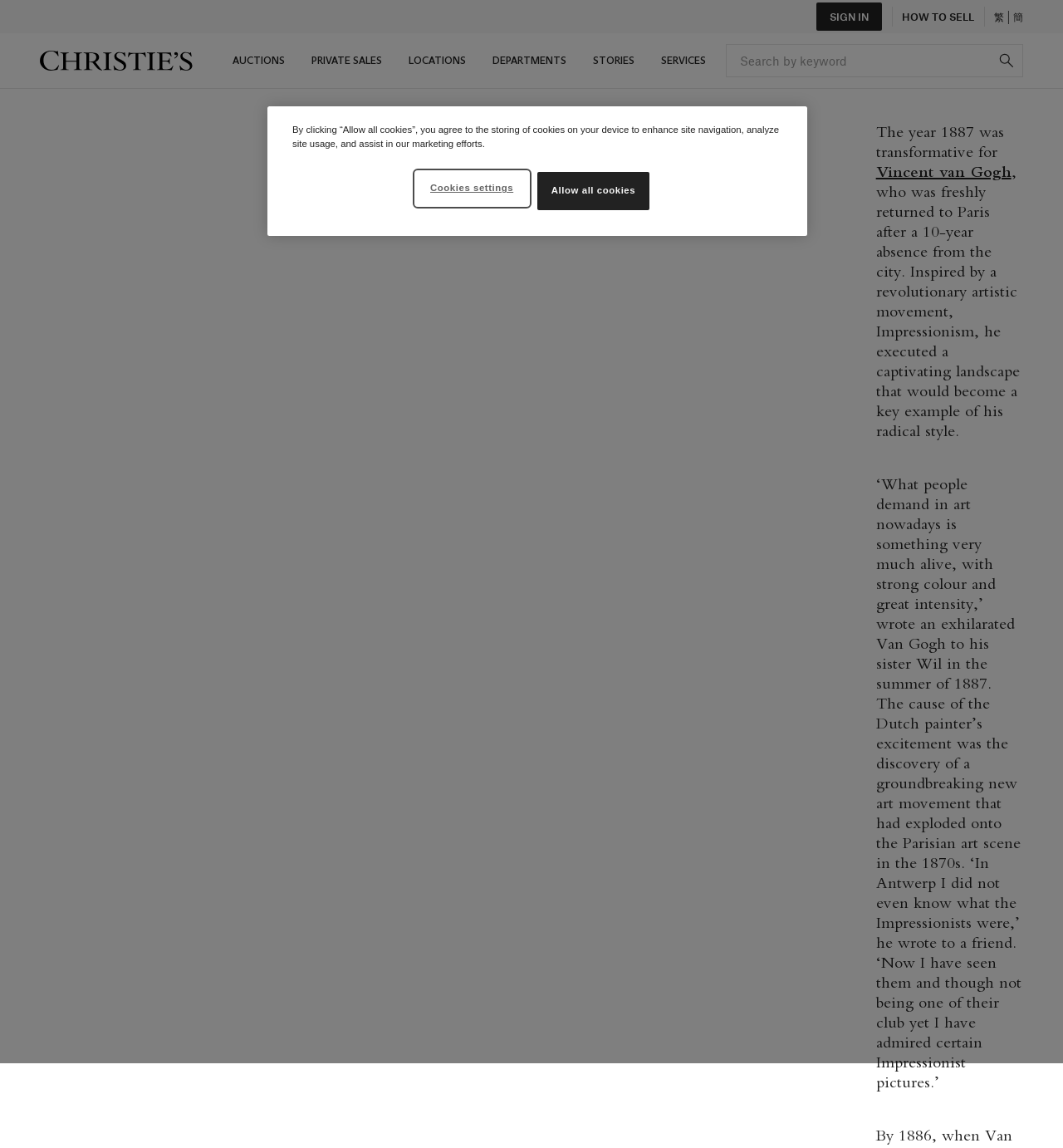Identify the bounding box of the UI element that matches this description: "Submit search".

[0.931, 0.038, 0.962, 0.067]